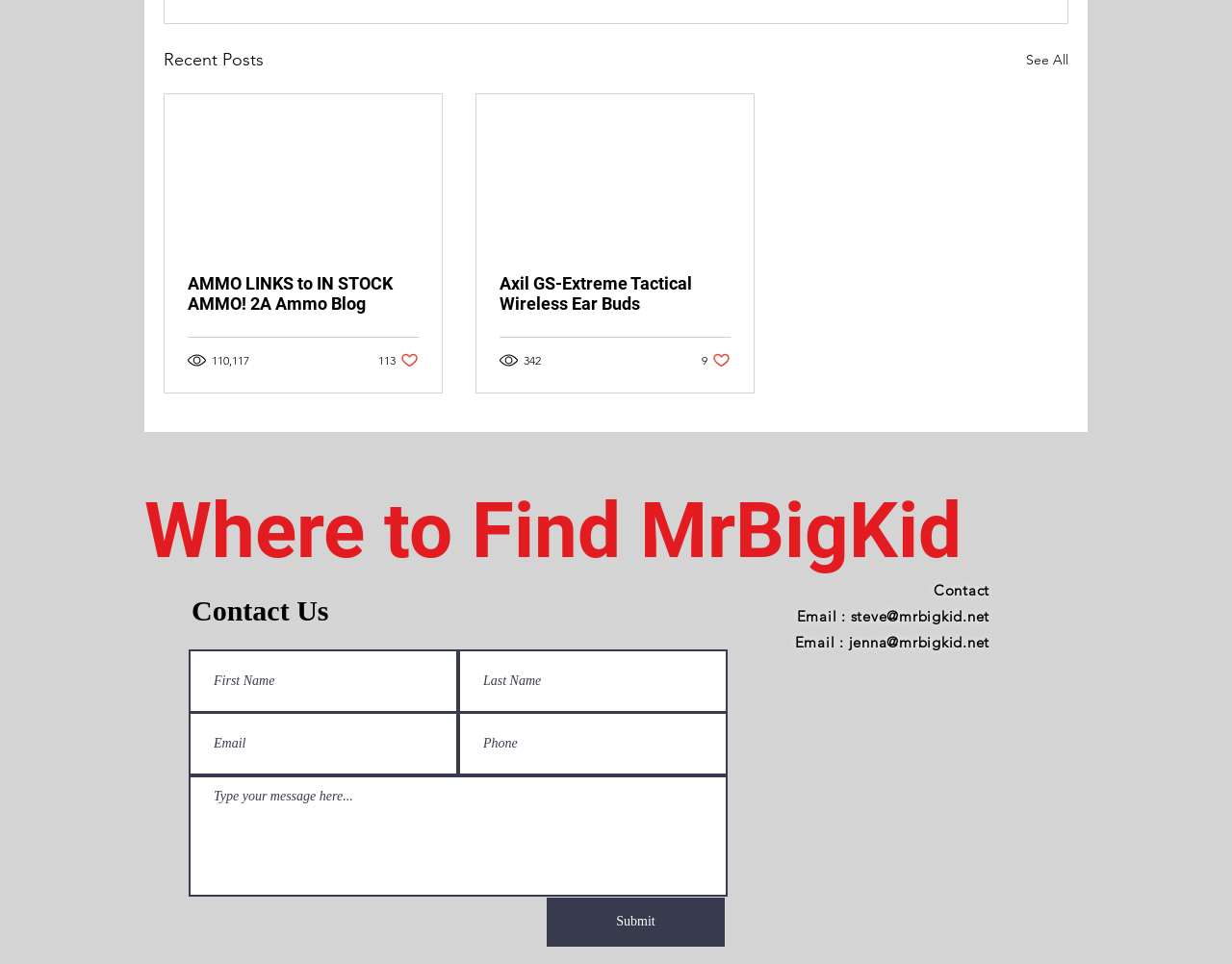What is the title of the first article?
Answer the question with as much detail as possible.

The first article is located in the 'Recent Posts' section, and its title is 'AMMO LINKS to IN STOCK AMMO!' which is a link element with the text 'AMMO LINKS to IN STOCK AMMO! 2A Ammo Blog'.